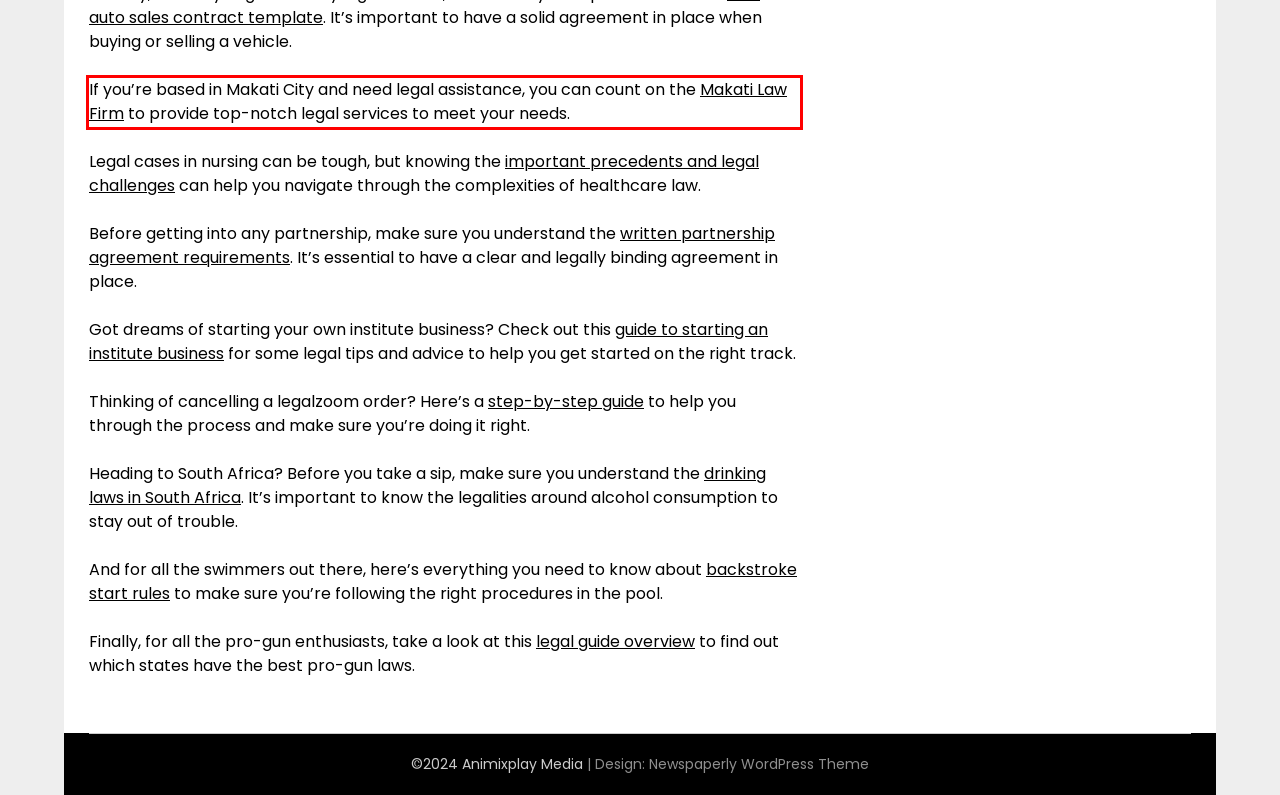Analyze the screenshot of the webpage that features a red bounding box and recognize the text content enclosed within this red bounding box.

If you’re based in Makati City and need legal assistance, you can count on the Makati Law Firm to provide top-notch legal services to meet your needs.